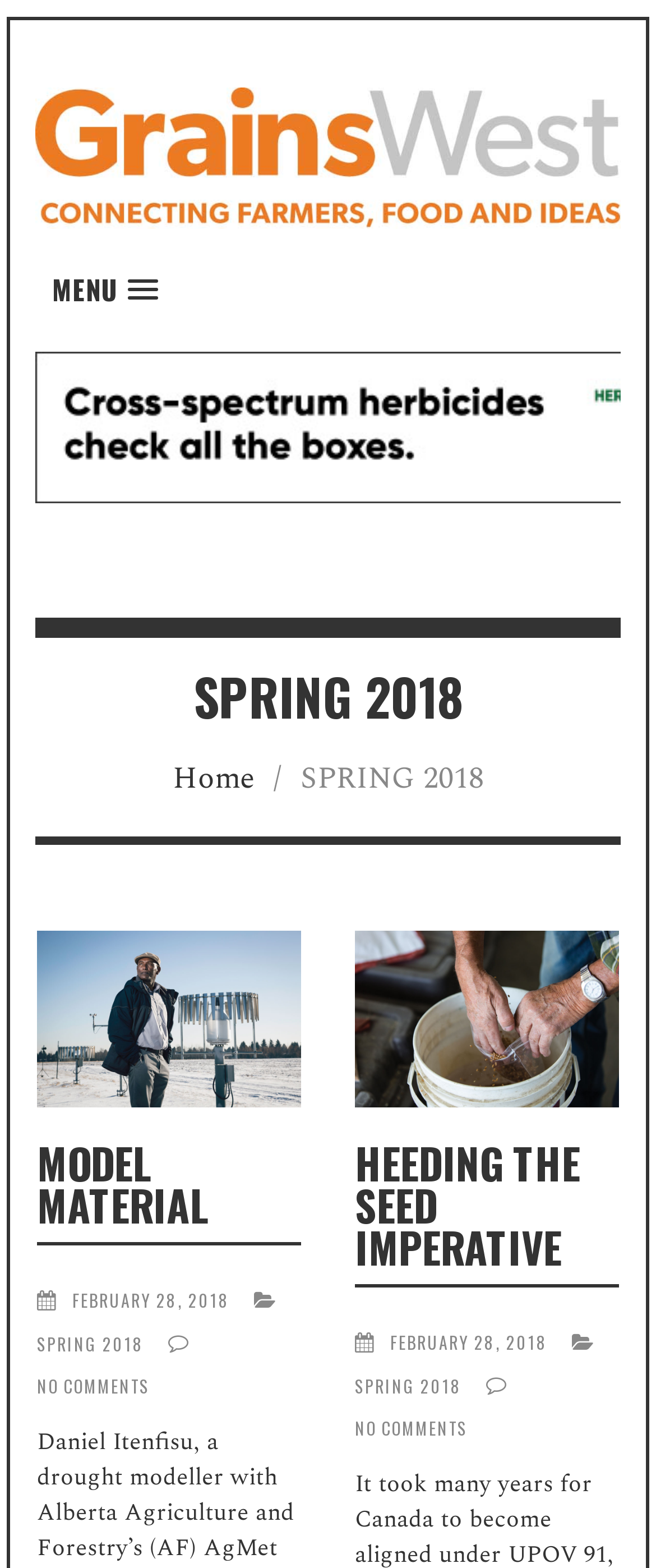From the details in the image, provide a thorough response to the question: How many articles are on this page?

I counted the number of headings with a date below them, which indicates an article. There are two headings with dates, 'MODEL MATERIAL' and 'HEEDING THE SEED IMPERATIVE', so there are two articles on this page.